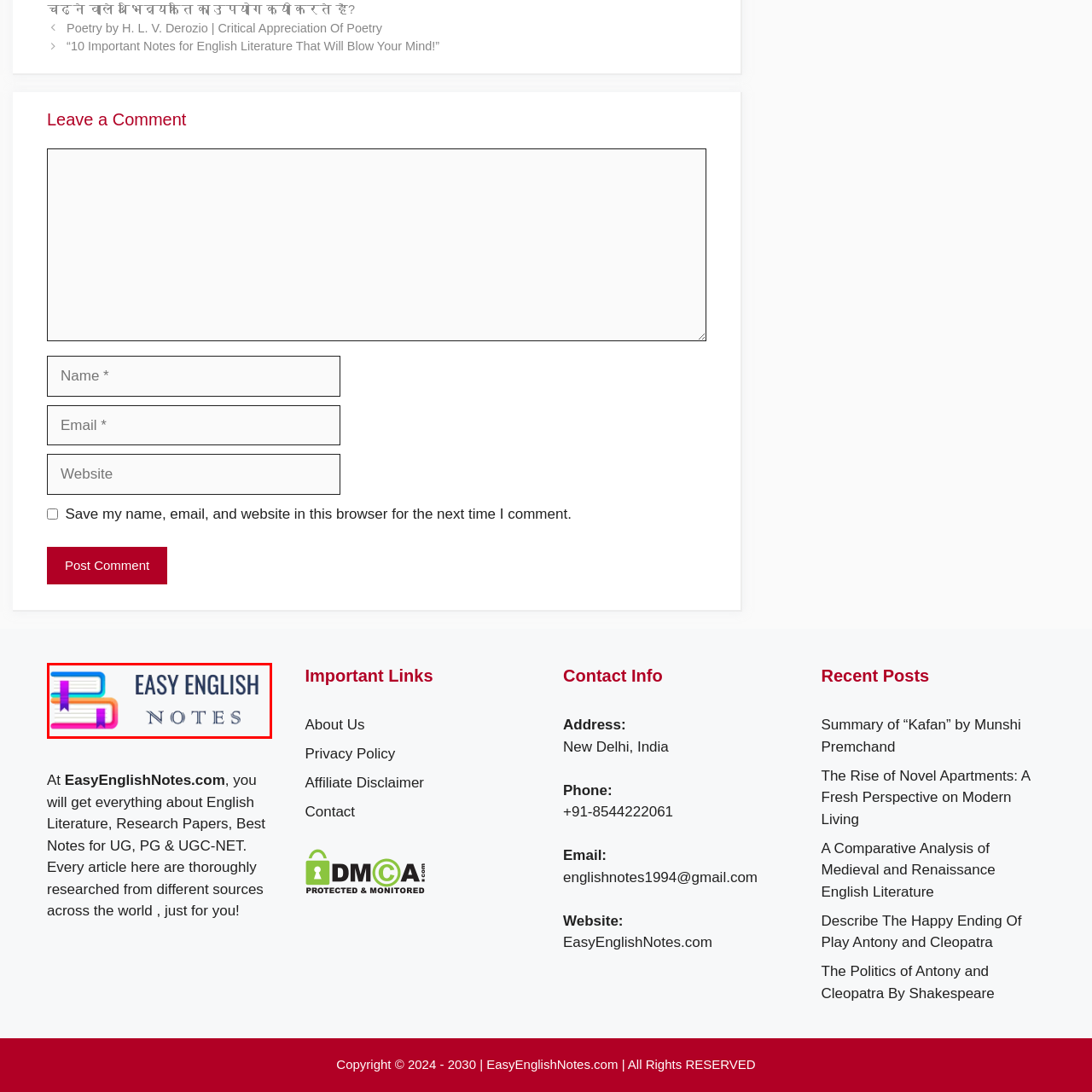Craft a detailed explanation of the image surrounded by the red outline.

The image features the logo of "Easy English Notes," prominently displaying a colorful design that incorporates stacked books, symbolizing education and literature. The logo is designed with vibrant hues, including shades of blue, pink, and orange, which evoke a sense of creativity and enthusiasm for learning. Accompanying the graphic, the text "EASY ENGLISH NOTES" is presented in a bold, modern font, emphasizing the platform's focus on providing valuable resources related to English literature, research, and study materials for students. This logo encapsulates the mission of Easy English Notes to make literature accessible and engaging for learners.